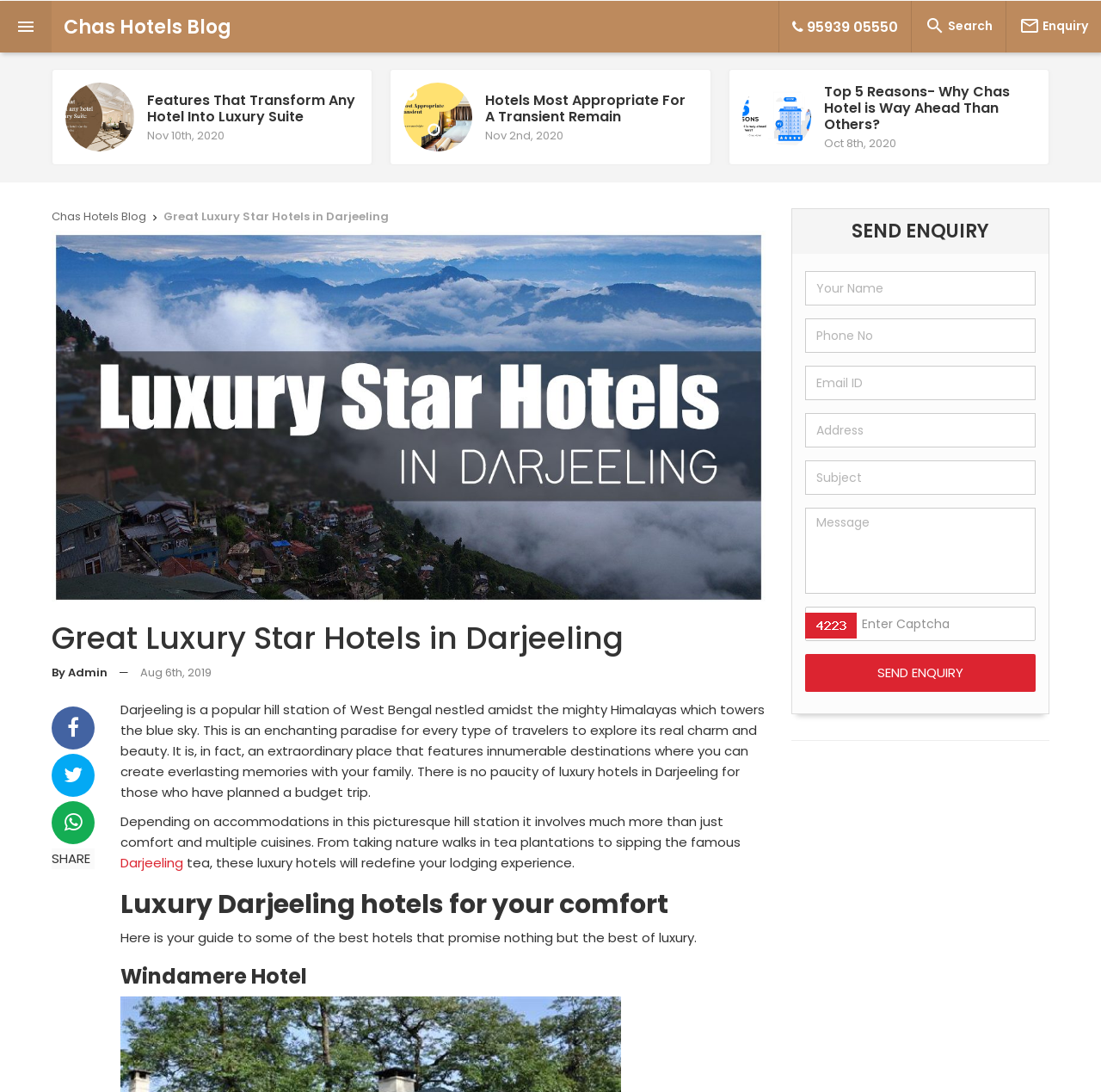Please answer the following question using a single word or phrase: 
What is the purpose of the enquiry form?

To send enquiry